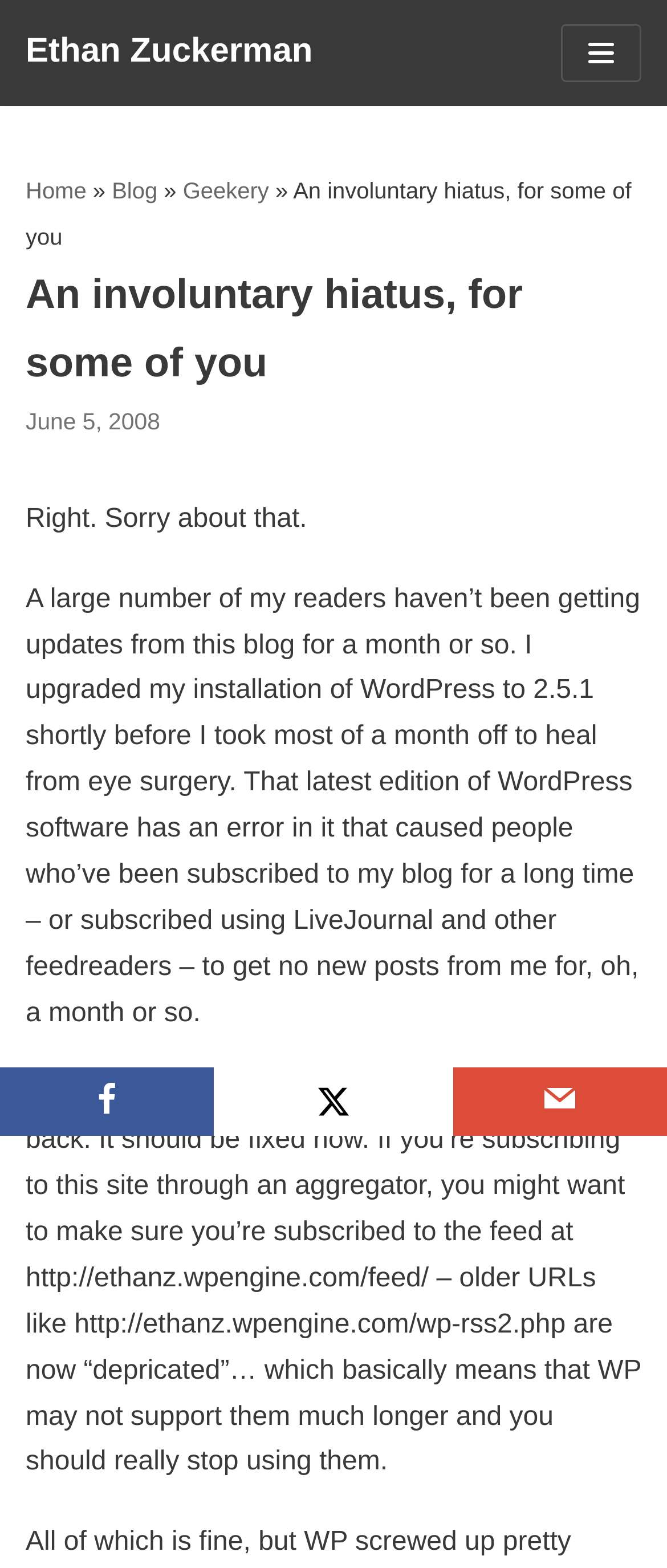Illustrate the webpage thoroughly, mentioning all important details.

The webpage is a blog post titled "An involuntary hiatus, for some of you" by Ethan Zuckerman. At the top left, there is a "Skip to content" link. Next to it, on the top center, is a link to the author's name, "Ethan Zuckerman". On the top right, there is a "Navigation Menu" button, which contains links to "Home", "Blog", "Geekery", and other sections.

Below the navigation menu, there is a heading that repeats the title of the blog post. Underneath the heading, there is a timestamp indicating that the post was published on June 5, 2008.

The main content of the blog post starts with a brief apology, followed by an explanation of why some readers may not have received updates from the blog for a month. The author explains that they upgraded their WordPress installation, which caused an error that prevented some subscribers from receiving new posts. The author then welcomes back readers who may have missed their posts and provides instructions on how to ensure they receive future updates.

At the bottom of the page, there are three links to social media platforms: Facebook, X, and Email.